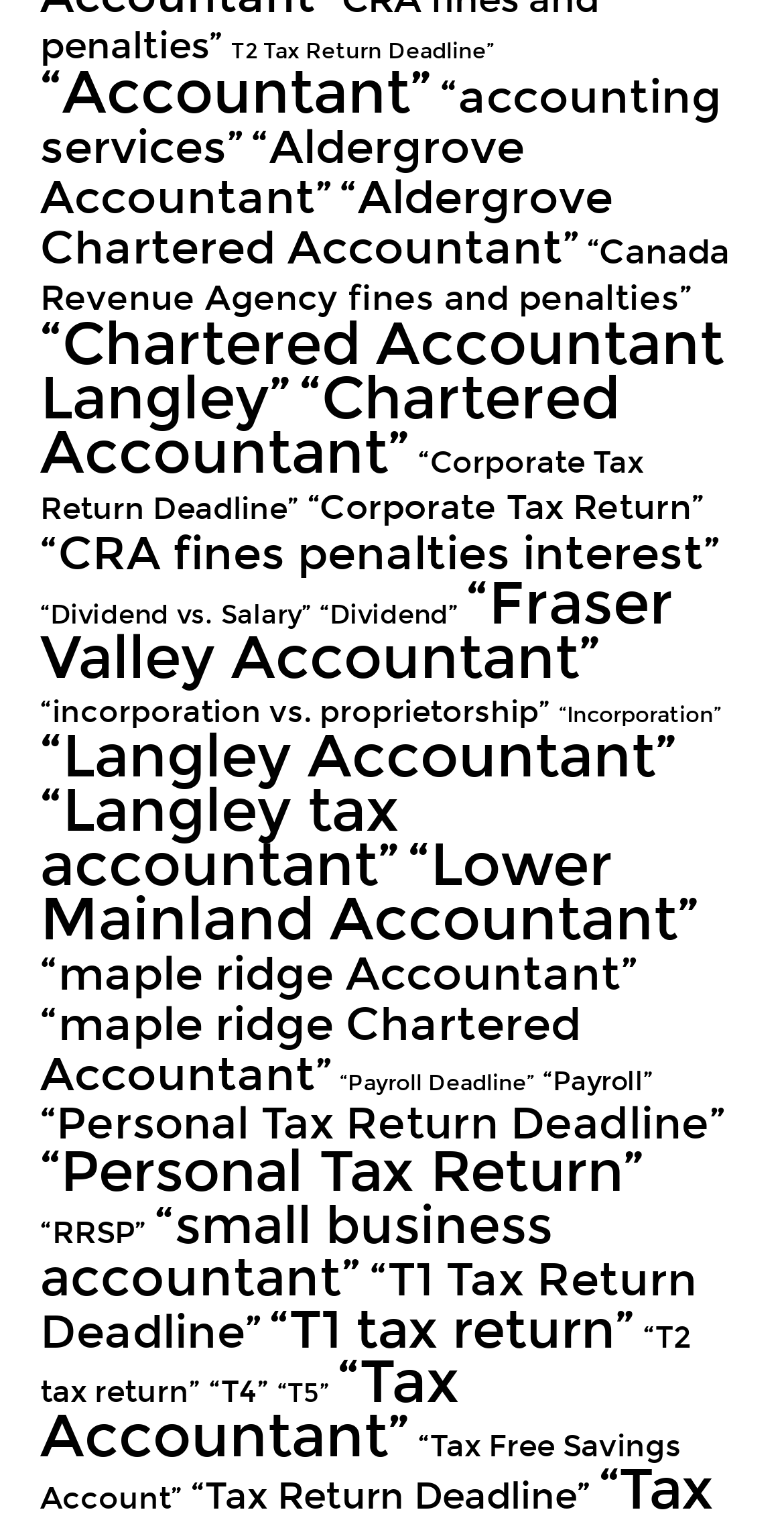Kindly determine the bounding box coordinates for the area that needs to be clicked to execute this instruction: "View Funding Policy".

None